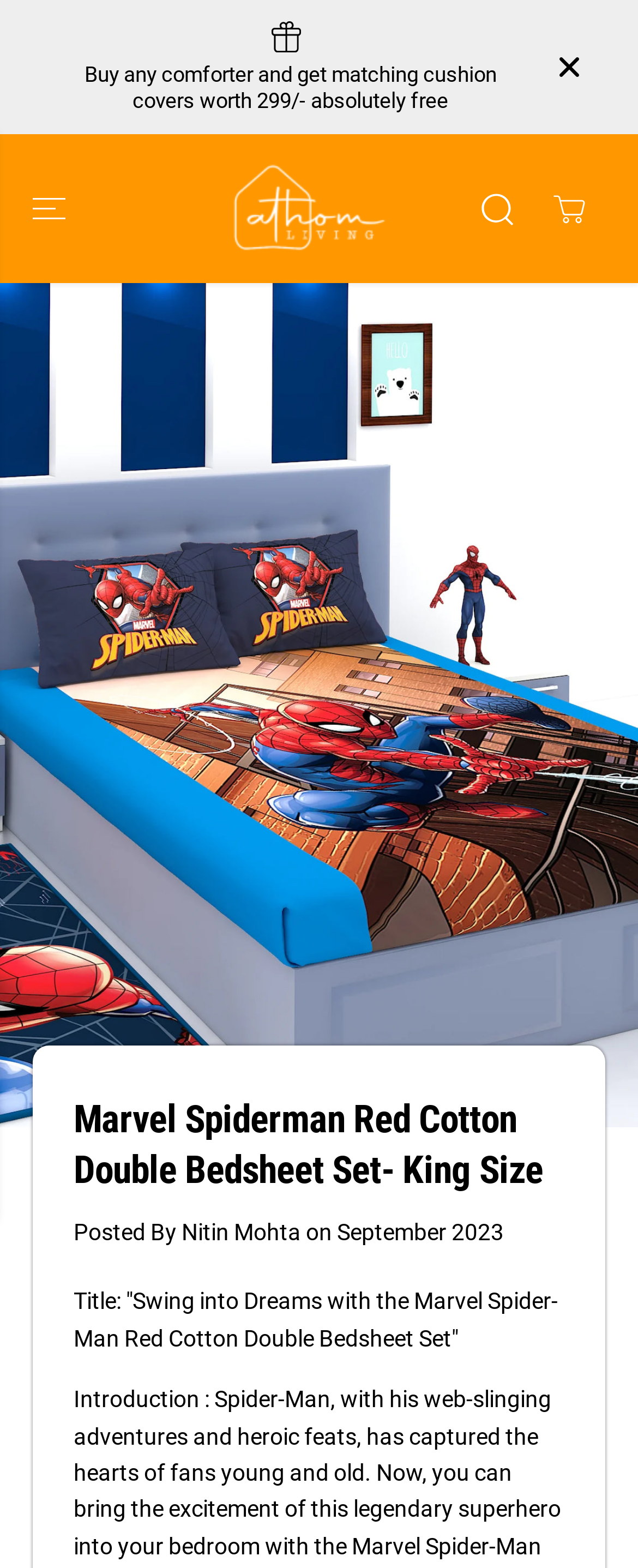What is the product name?
Look at the image and respond with a single word or a short phrase.

Marvel Spiderman Red Cotton Double Bedsheet Set